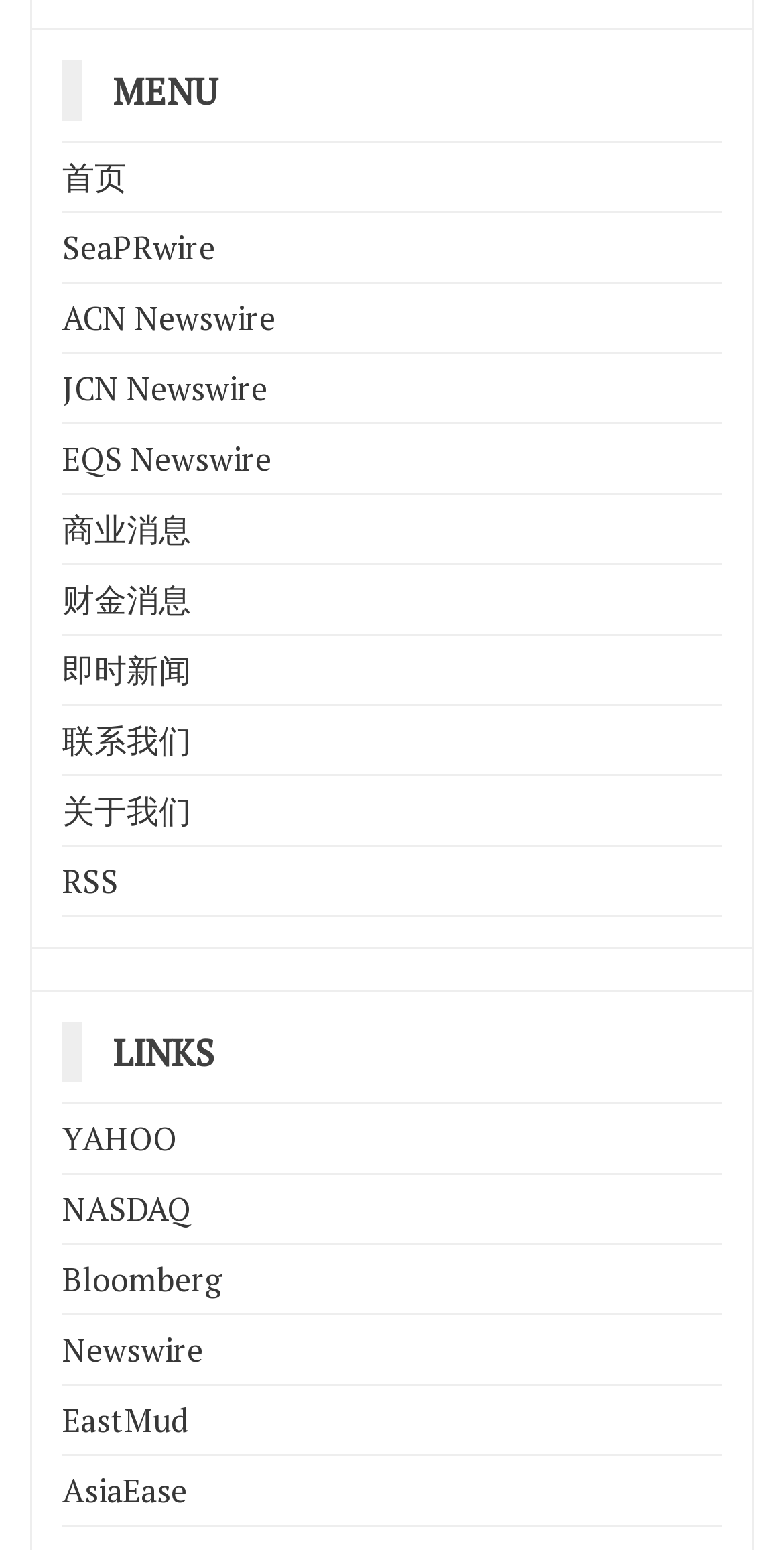Is there a link to contact the website?
Using the image provided, answer with just one word or phrase.

Yes